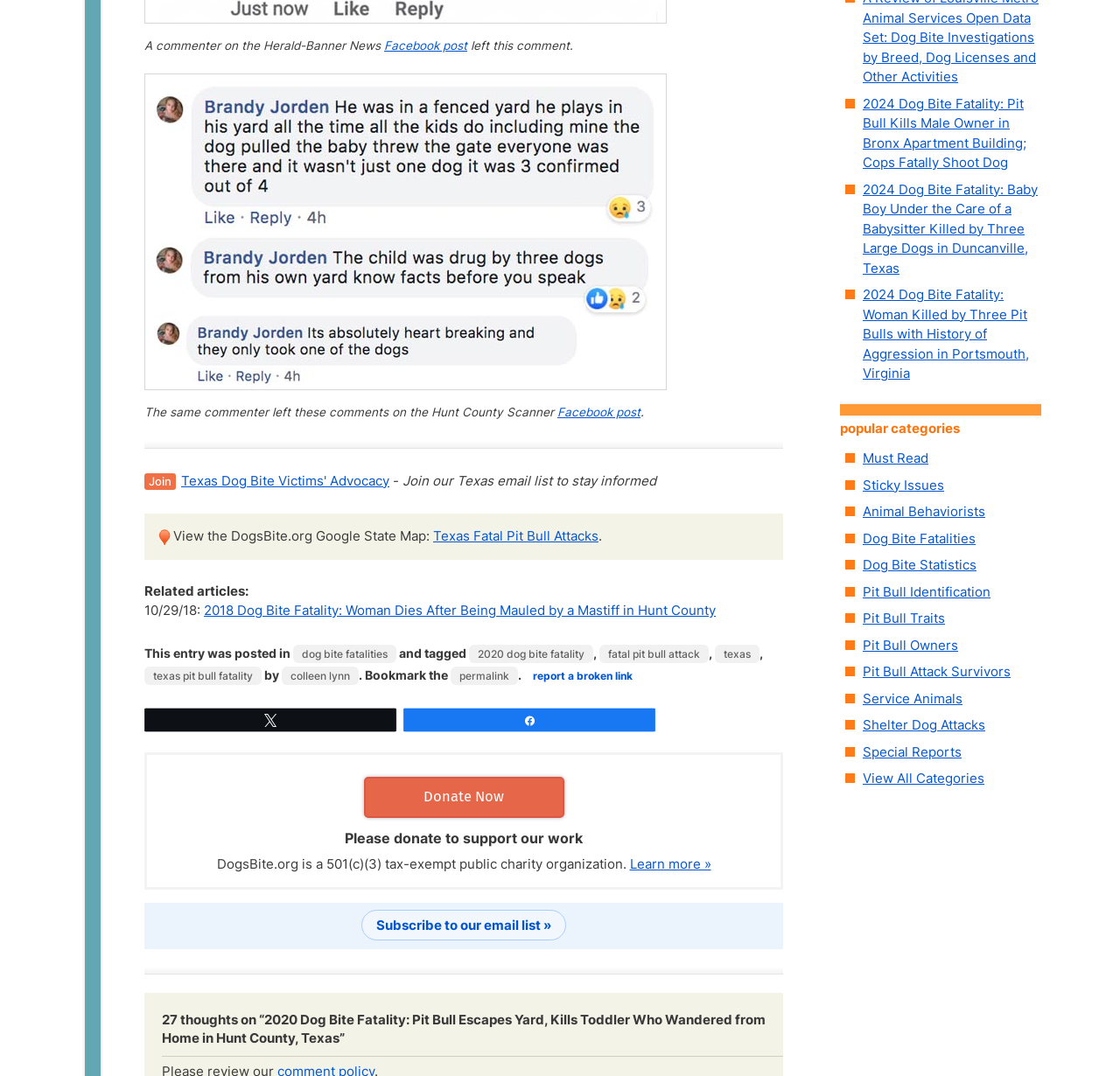Show the bounding box coordinates of the region that should be clicked to follow the instruction: "Read related article: 2018 Dog Bite Fatality: Woman Dies After Being Mauled by a Mastiff in Hunt County."

[0.182, 0.56, 0.639, 0.575]